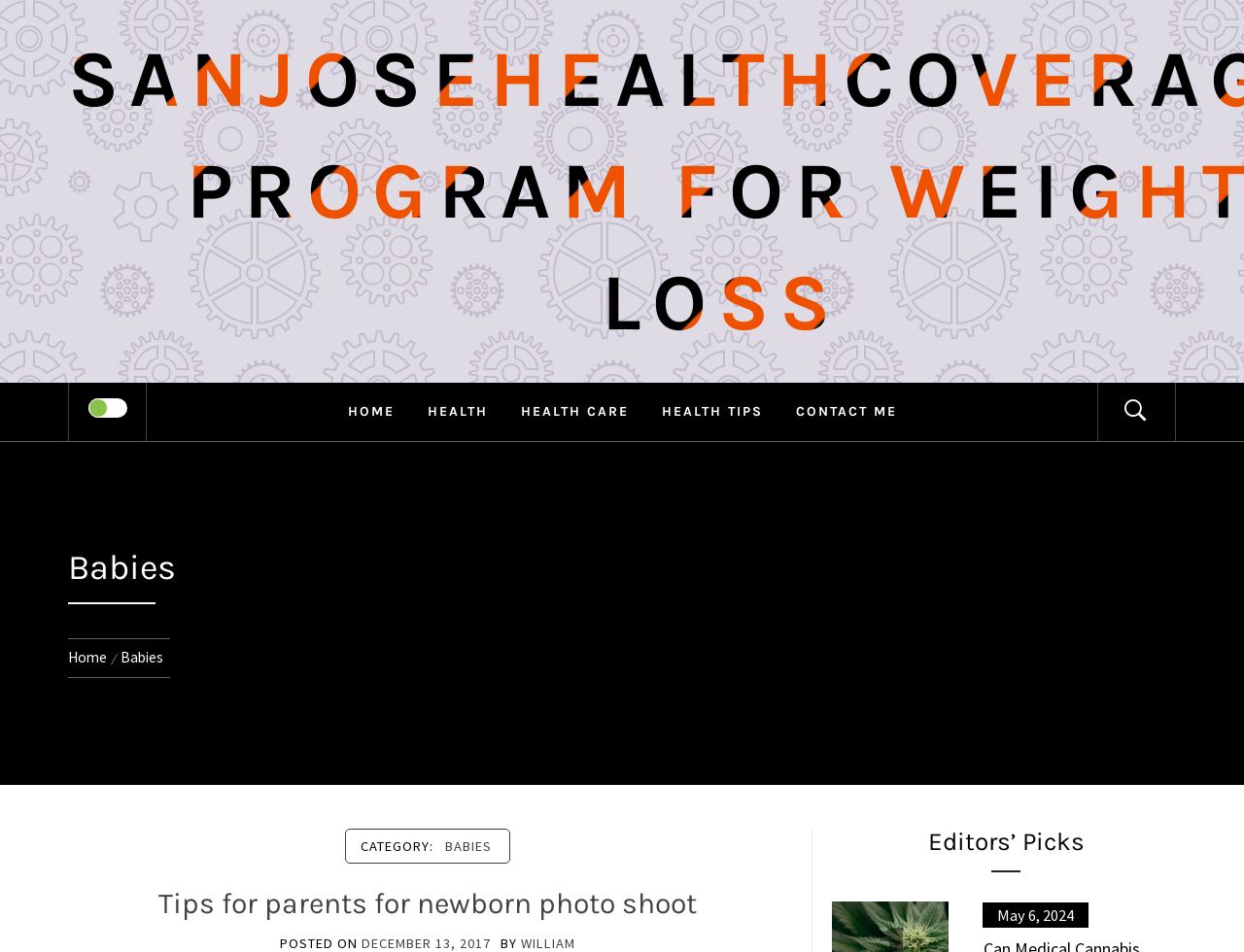Use a single word or phrase to answer this question: 
What is the category of the current webpage?

BABIES